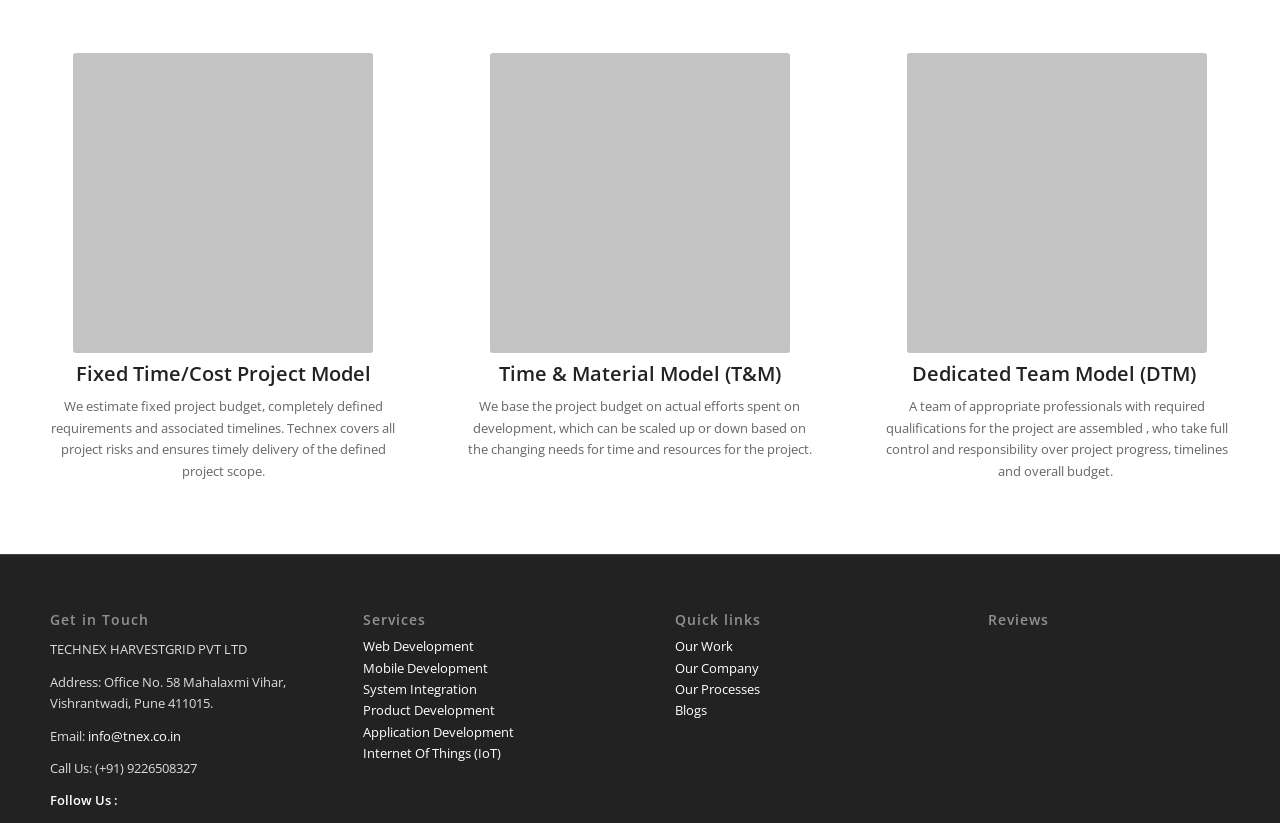What is the first project model described on this webpage?
Can you provide an in-depth and detailed response to the question?

The first project model described on this webpage is the Fixed Time/Cost Project Model, which is indicated by the heading 'Fixed Time/Cost Project Model' and the image 'Fix Time / Fix Cost Project Model'.